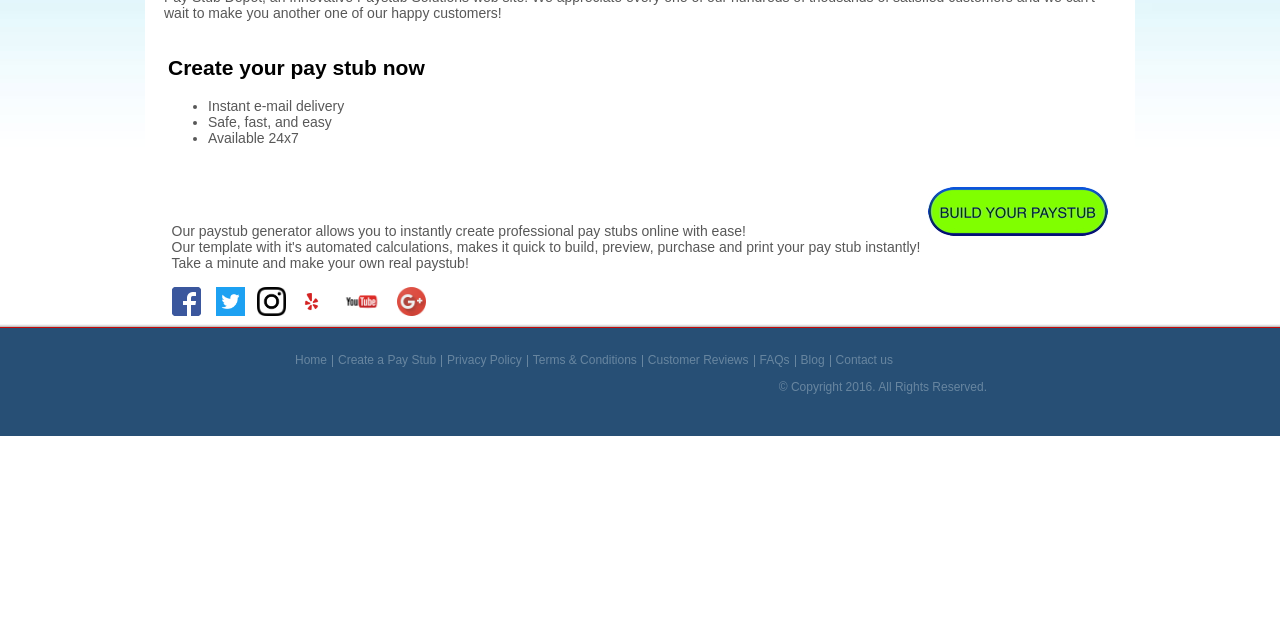Provide the bounding box coordinates of the HTML element this sentence describes: "Terms & Conditions".

[0.416, 0.554, 0.498, 0.573]